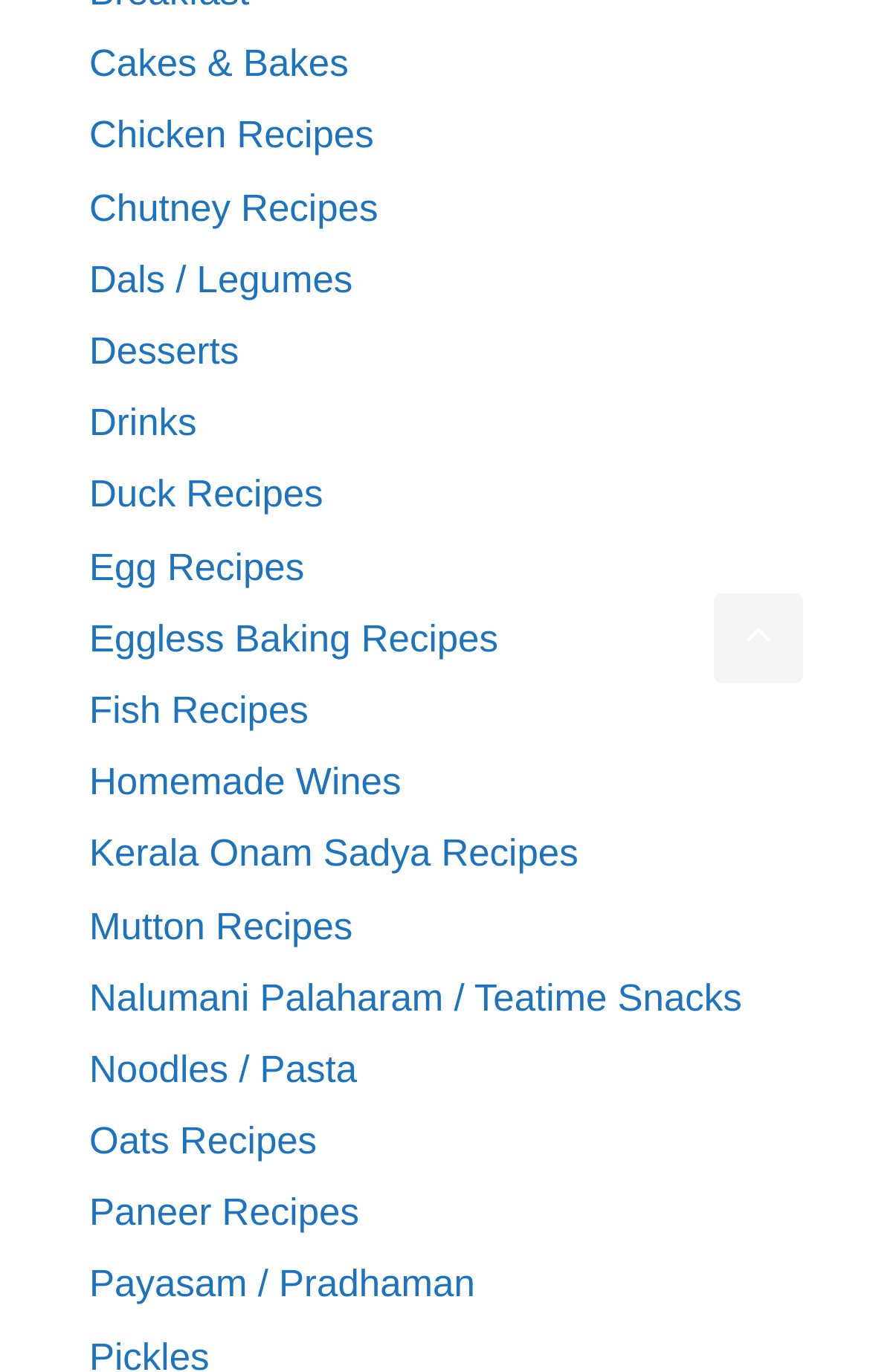Identify the bounding box coordinates of the element to click to follow this instruction: 'Click the CEJN logo'. Ensure the coordinates are four float values between 0 and 1, provided as [left, top, right, bottom].

None